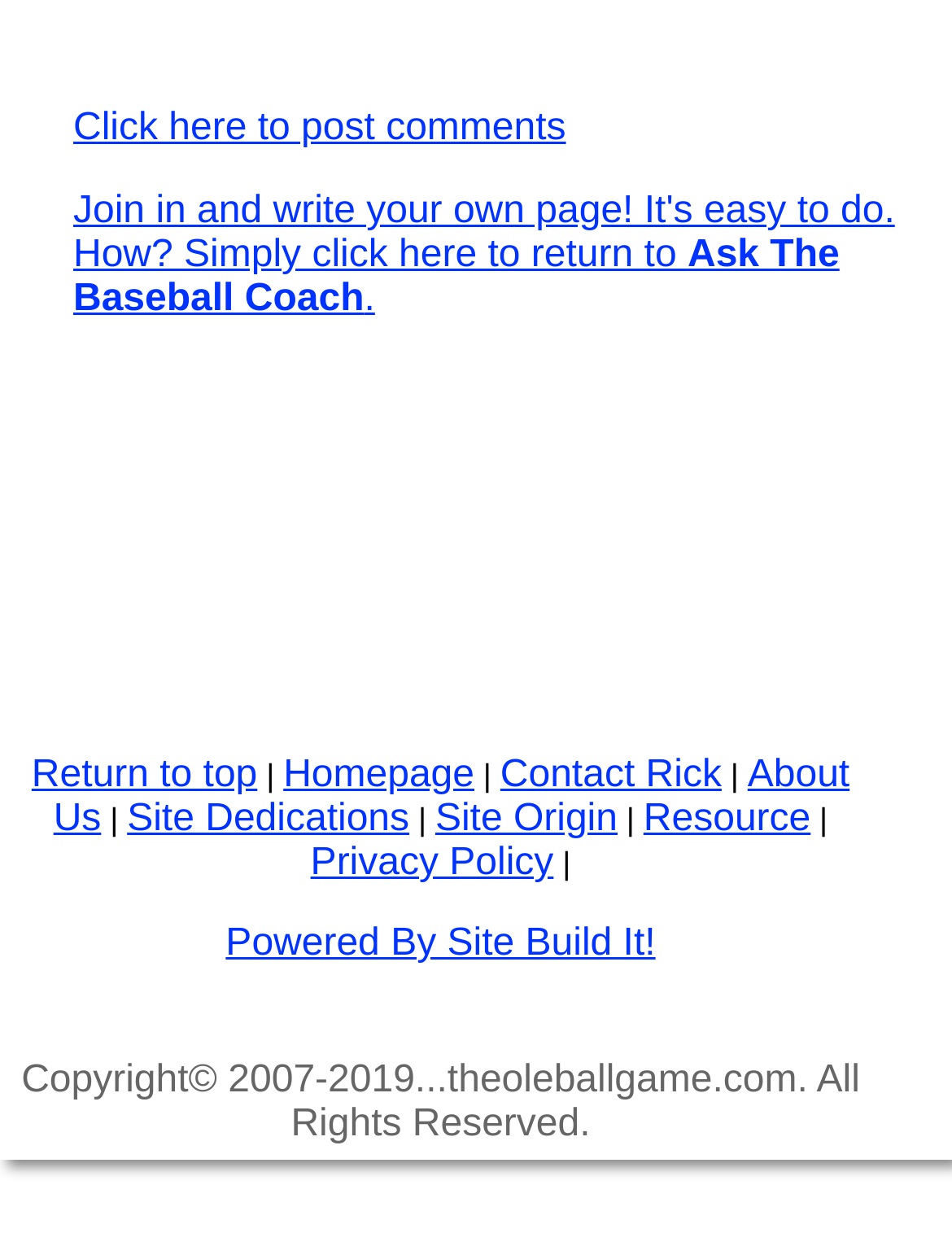Locate the bounding box coordinates of the item that should be clicked to fulfill the instruction: "Join in and write your own page".

[0.077, 0.155, 0.94, 0.26]